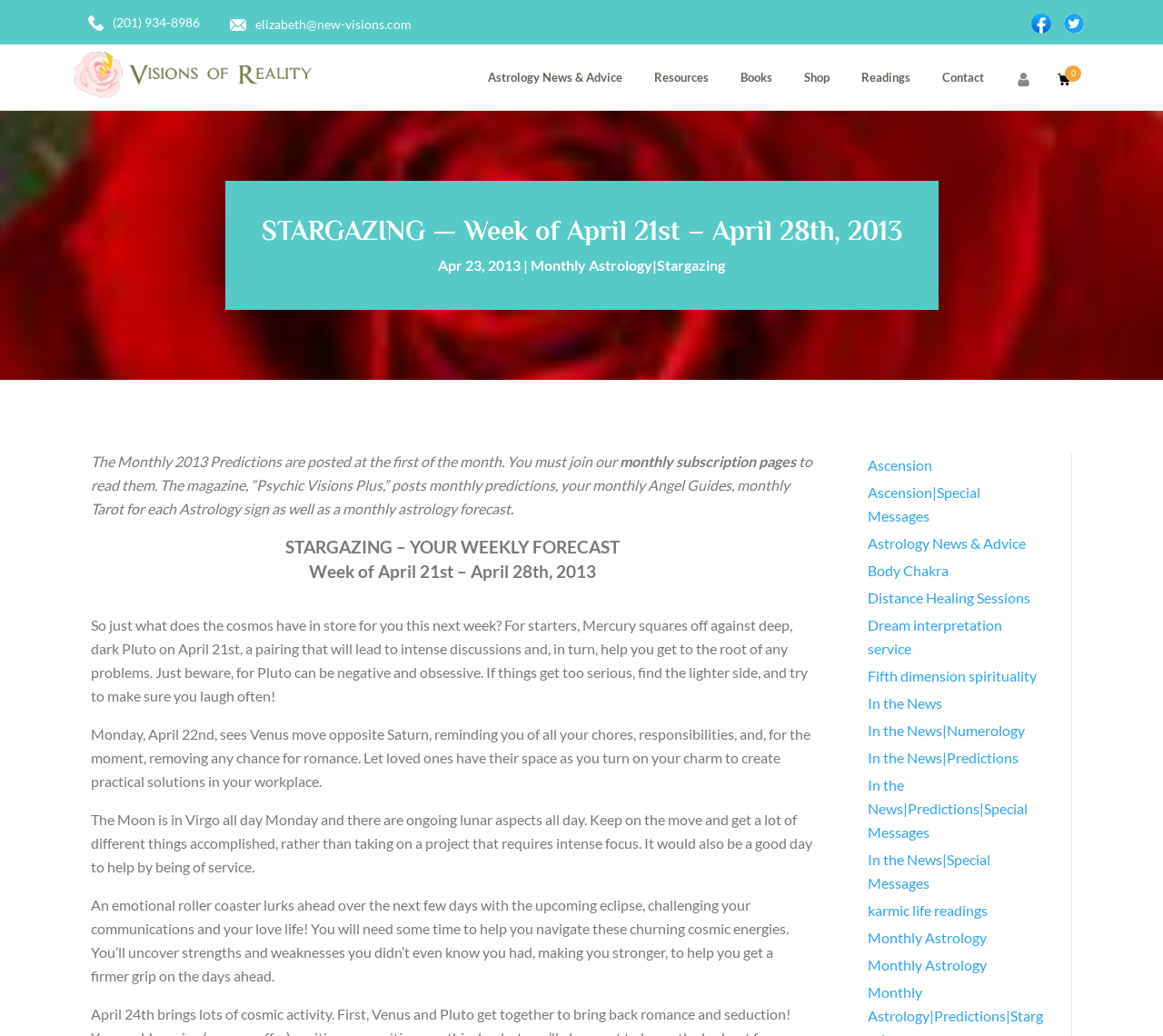Please identify the bounding box coordinates of the clickable element to fulfill the following instruction: "Get readings". The coordinates should be four float numbers between 0 and 1, i.e., [left, top, right, bottom].

[0.741, 0.043, 0.783, 0.107]